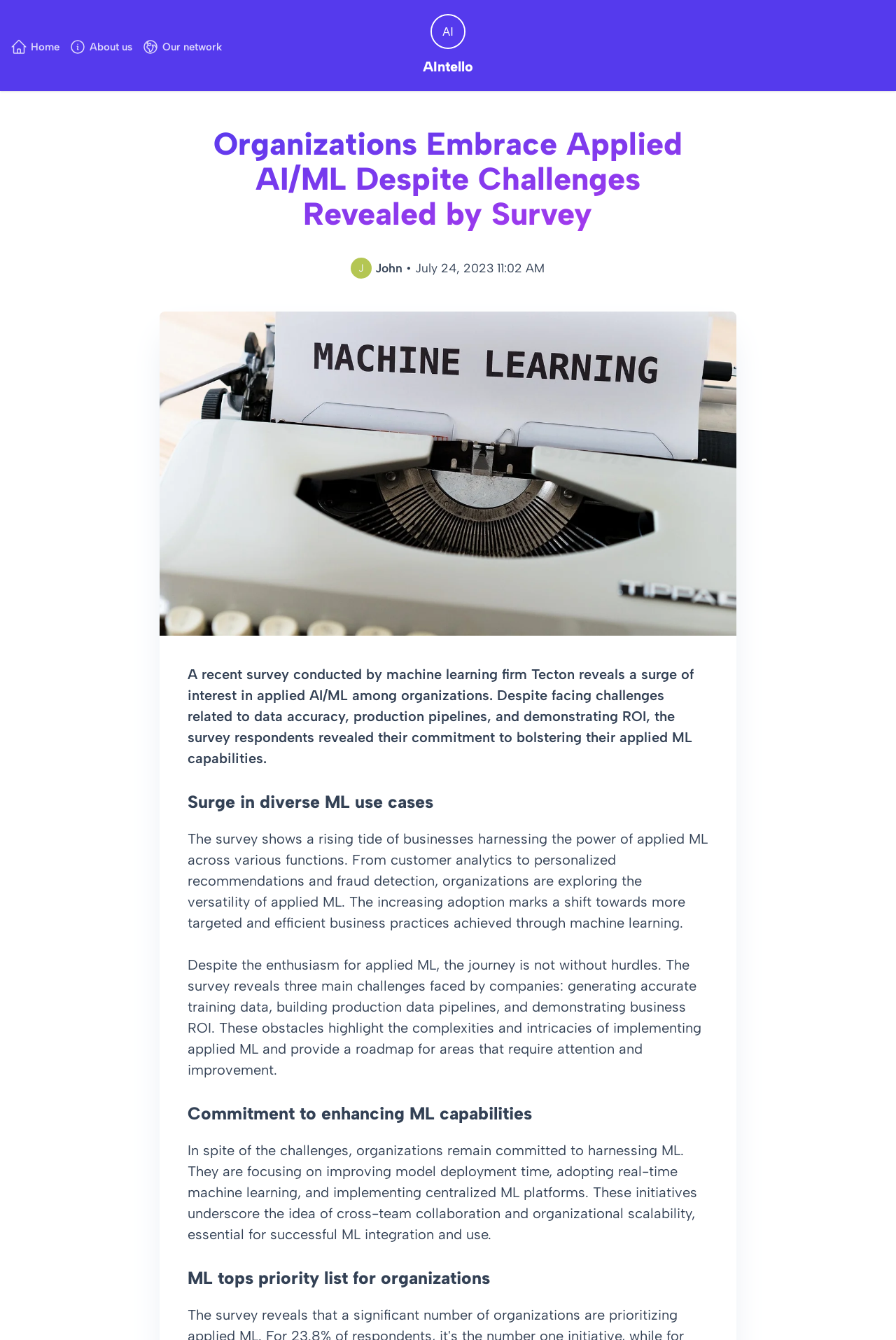What is the main challenge faced by companies in implementing applied ML?
Please respond to the question with a detailed and informative answer.

According to the article, the survey reveals three main challenges faced by companies in implementing applied ML, and one of them is generating accurate training data, which can be referred to as data accuracy.